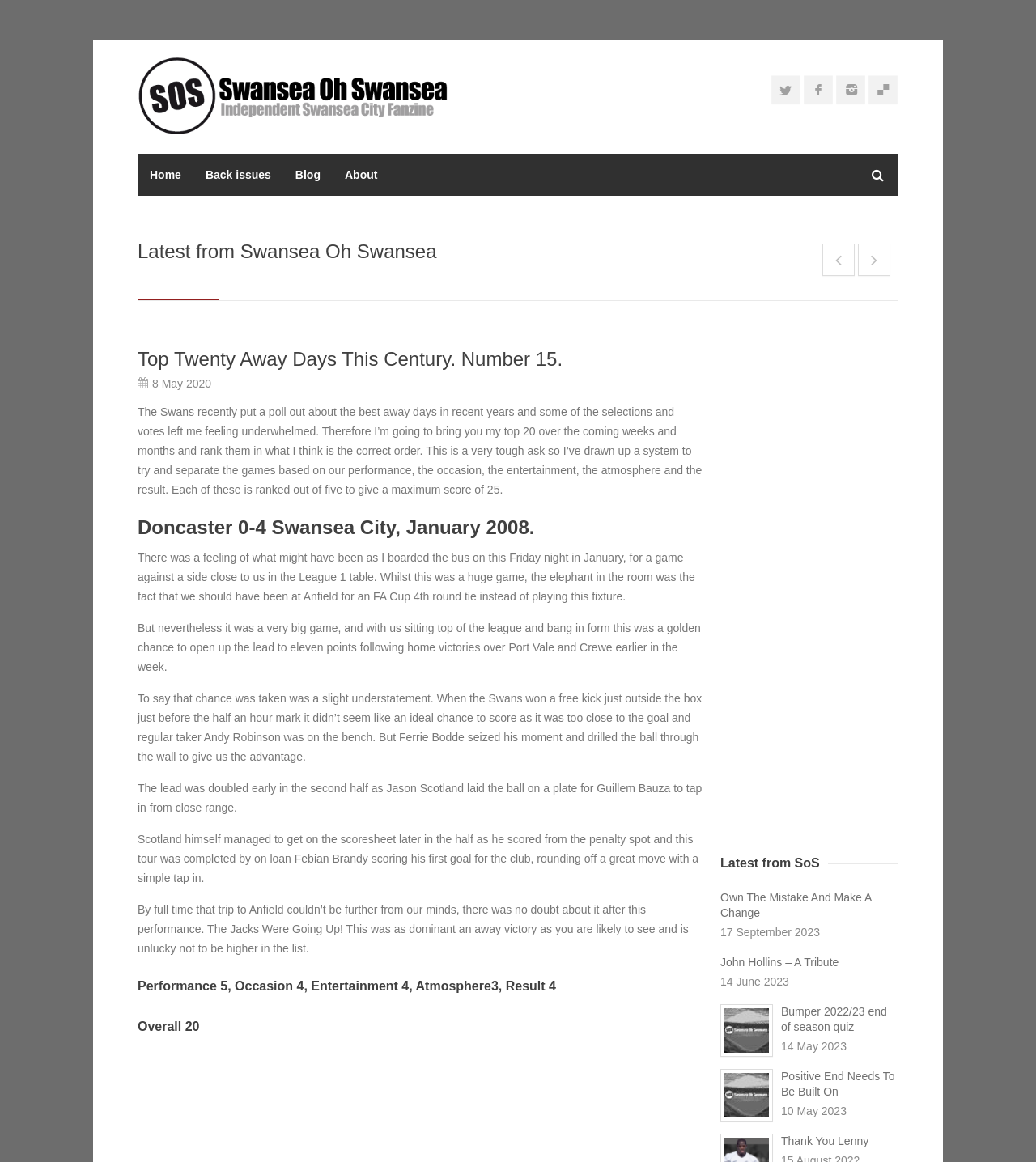Determine the bounding box coordinates of the clickable region to execute the instruction: "Read the article 'Top Twenty Away Days This Century. Number 15.'". The coordinates should be four float numbers between 0 and 1, denoted as [left, top, right, bottom].

[0.133, 0.295, 0.68, 0.318]